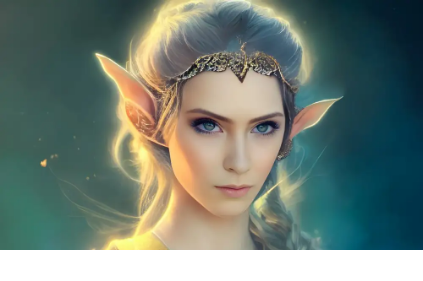Could you please study the image and provide a detailed answer to the question:
What is the color of the character's eyes?

The caption specifically mentions that the character's eyes are 'piercing blue', conveying a sense of depth and wisdom.